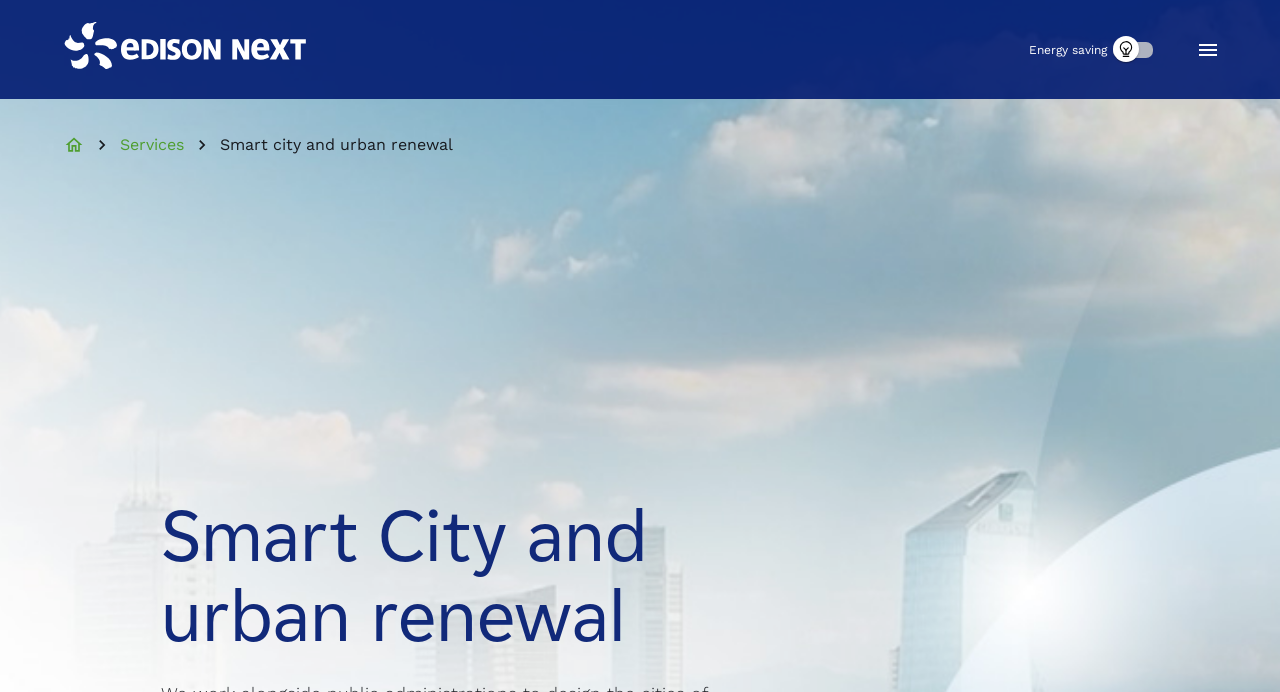Write a detailed summary of the webpage.

The webpage is about Smart City and urban renewal solutions, as indicated by the title "Smart City and urban renewal | Edison Next". At the top left corner, there is a logo of Edison NEXT, accompanied by an image. 

On the top right corner, there is a checkbox labeled "Energy saving" and a button to "open drawer". Below the logo, a navigation breadcrumb is displayed, consisting of three links: an empty link, "Services", and a link with the text "Smart City And Urban Renewal". The latter link contains a static text "Smart city and urban renewal".

The main content of the webpage is divided into three sections, each with a heading "Smart City and urban renewal", positioned in the middle of the page.